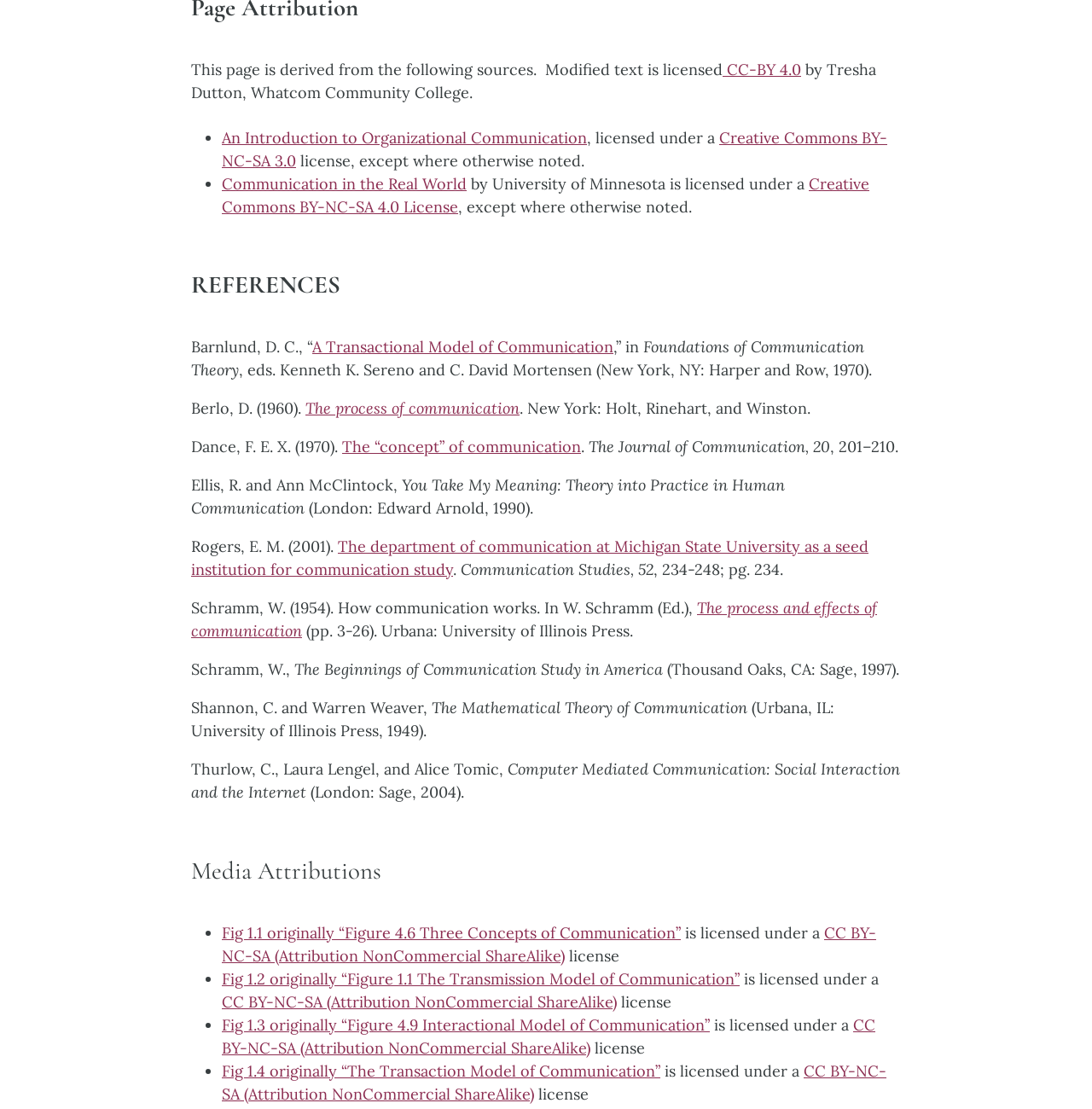How many figures are listed in the 'Media Attributions' section?
Use the screenshot to answer the question with a single word or phrase.

4